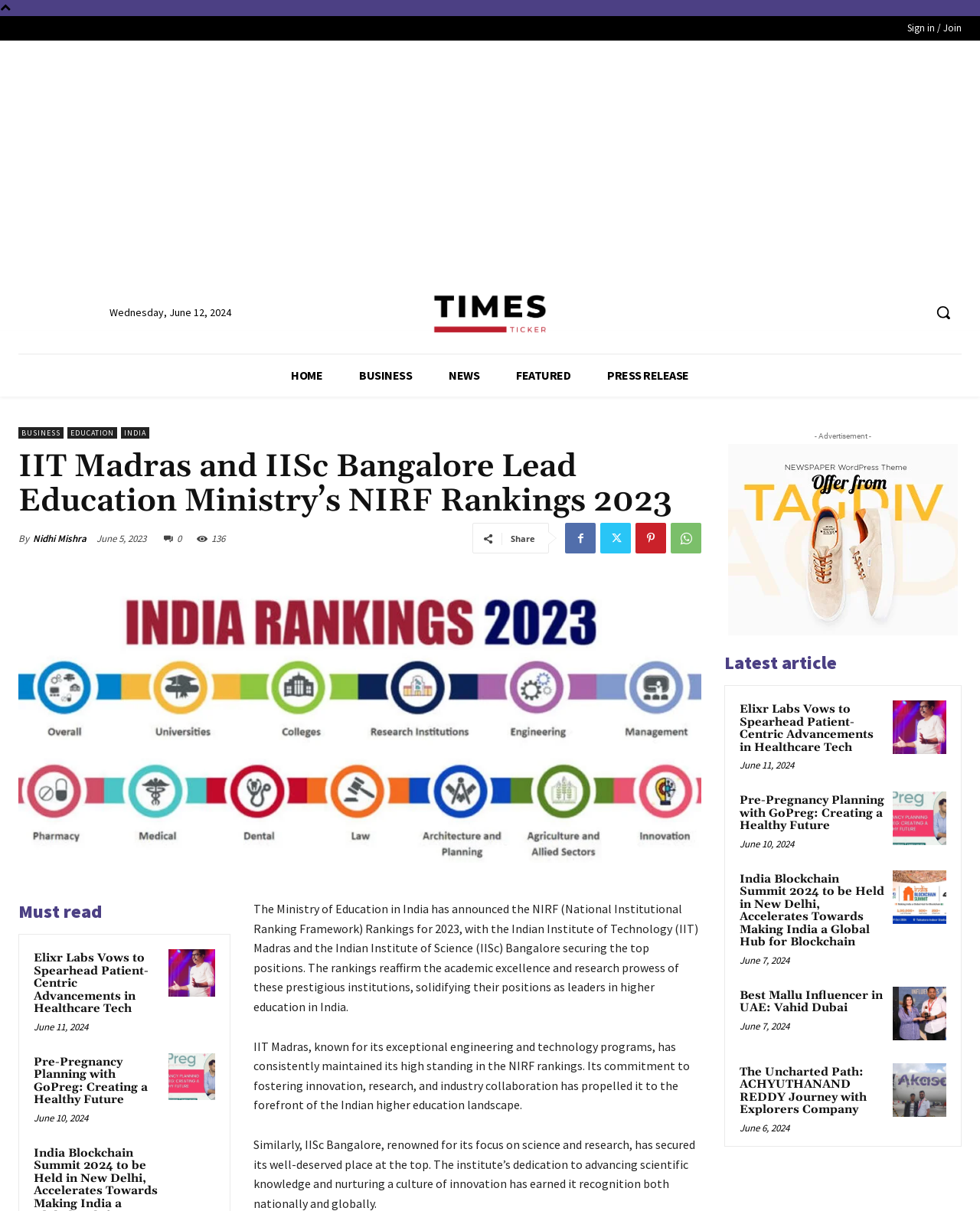Find the bounding box coordinates of the element to click in order to complete the given instruction: "Search for something."

[0.944, 0.243, 0.981, 0.273]